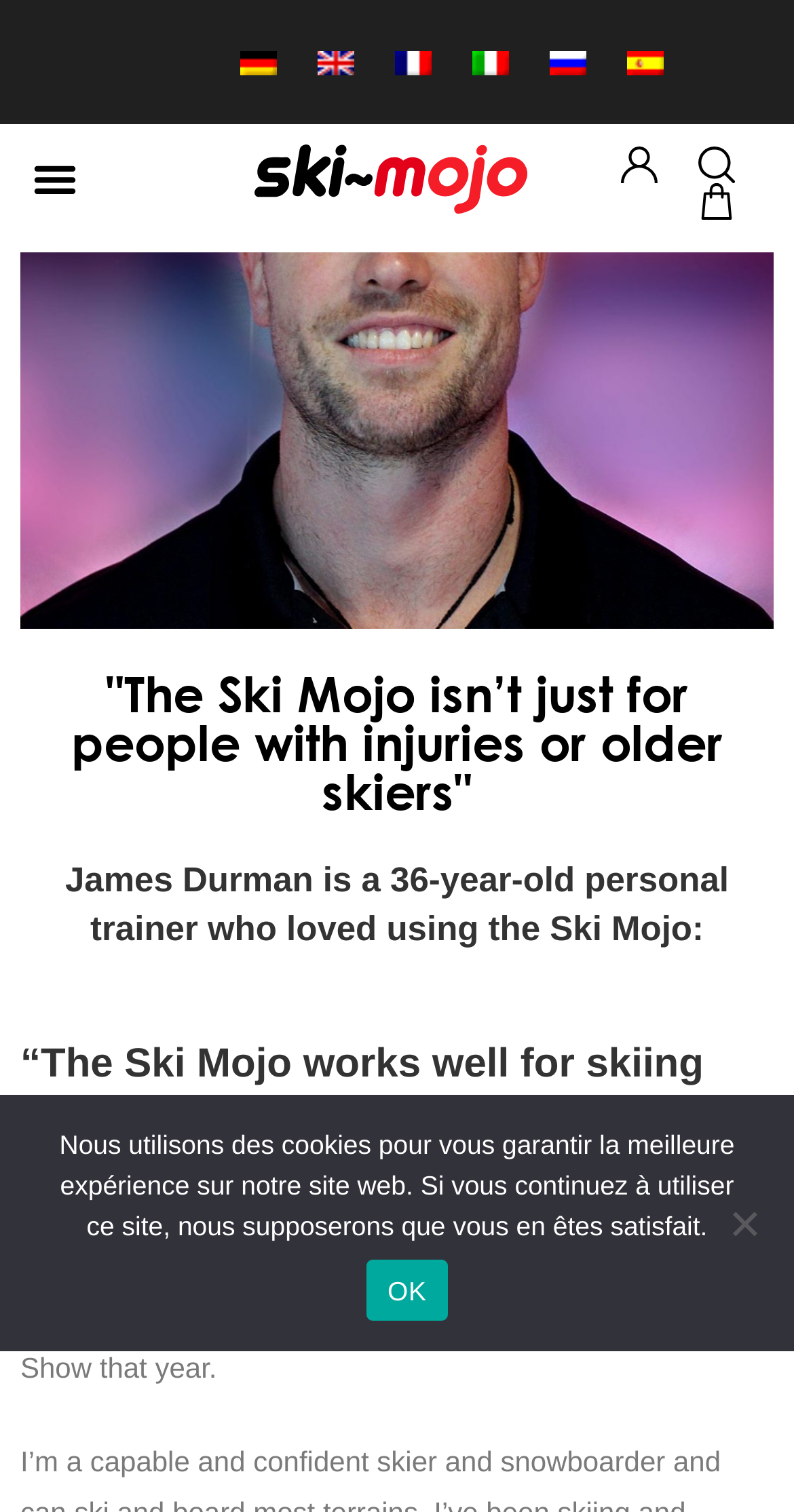Answer the following query concisely with a single word or phrase:
How many images are there on the webpage?

7